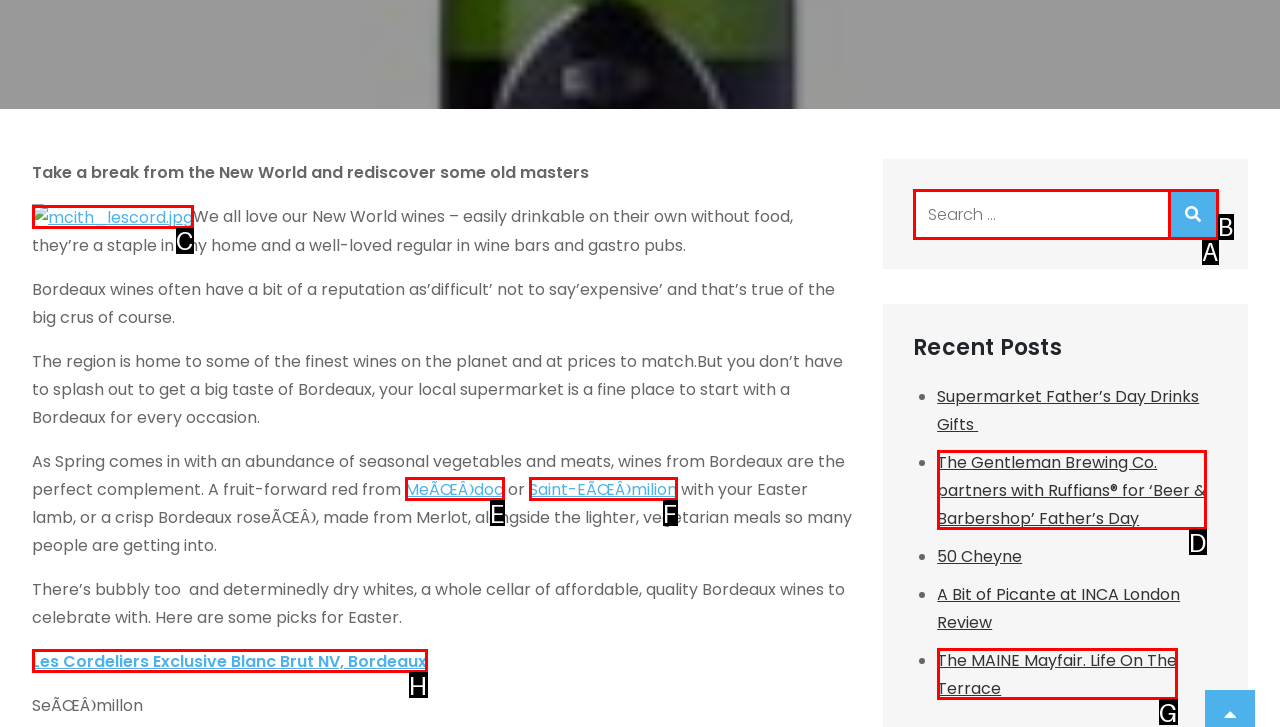Given the description: Saint-EÃŒÂmilion, identify the matching HTML element. Provide the letter of the correct option.

F